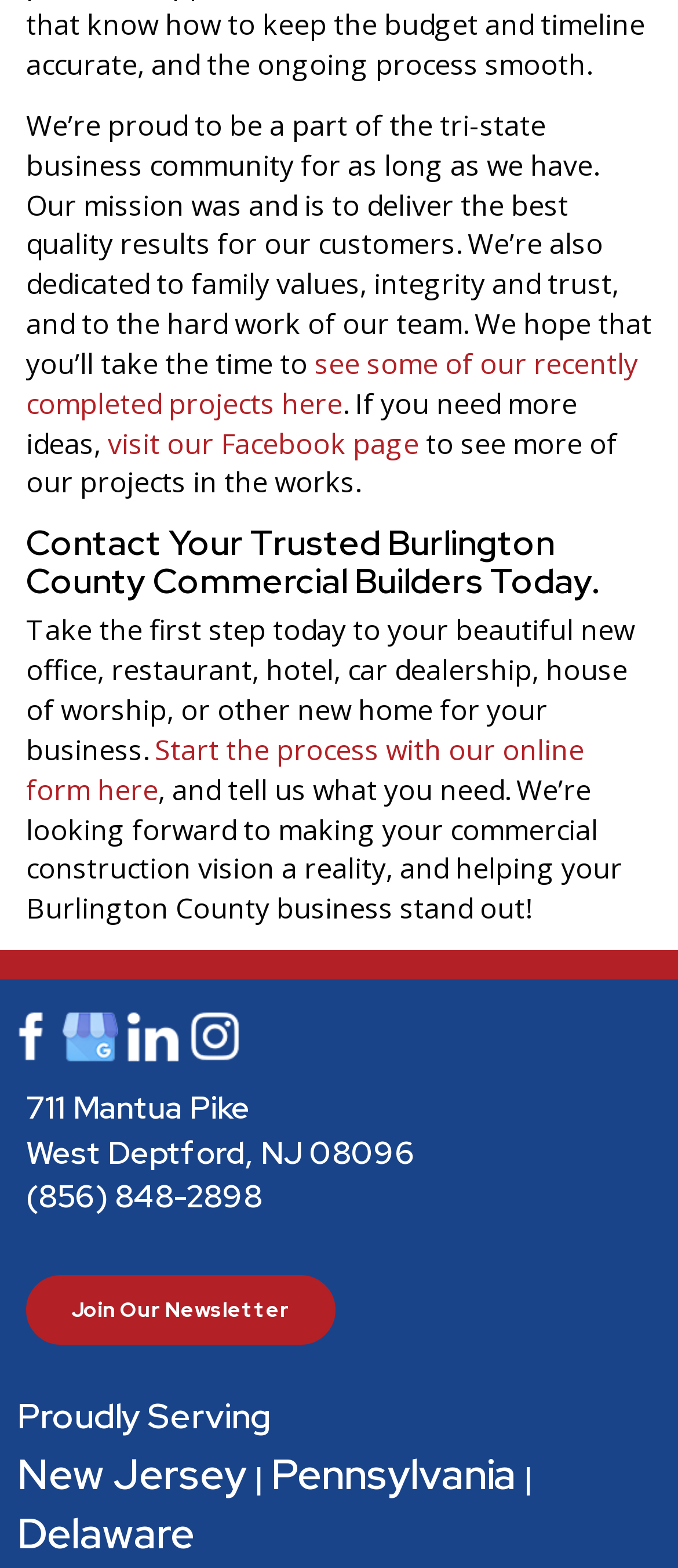What social media platforms is the company on?
Refer to the screenshot and answer in one word or phrase.

Facebook, Google, LinkedIn, Instagram